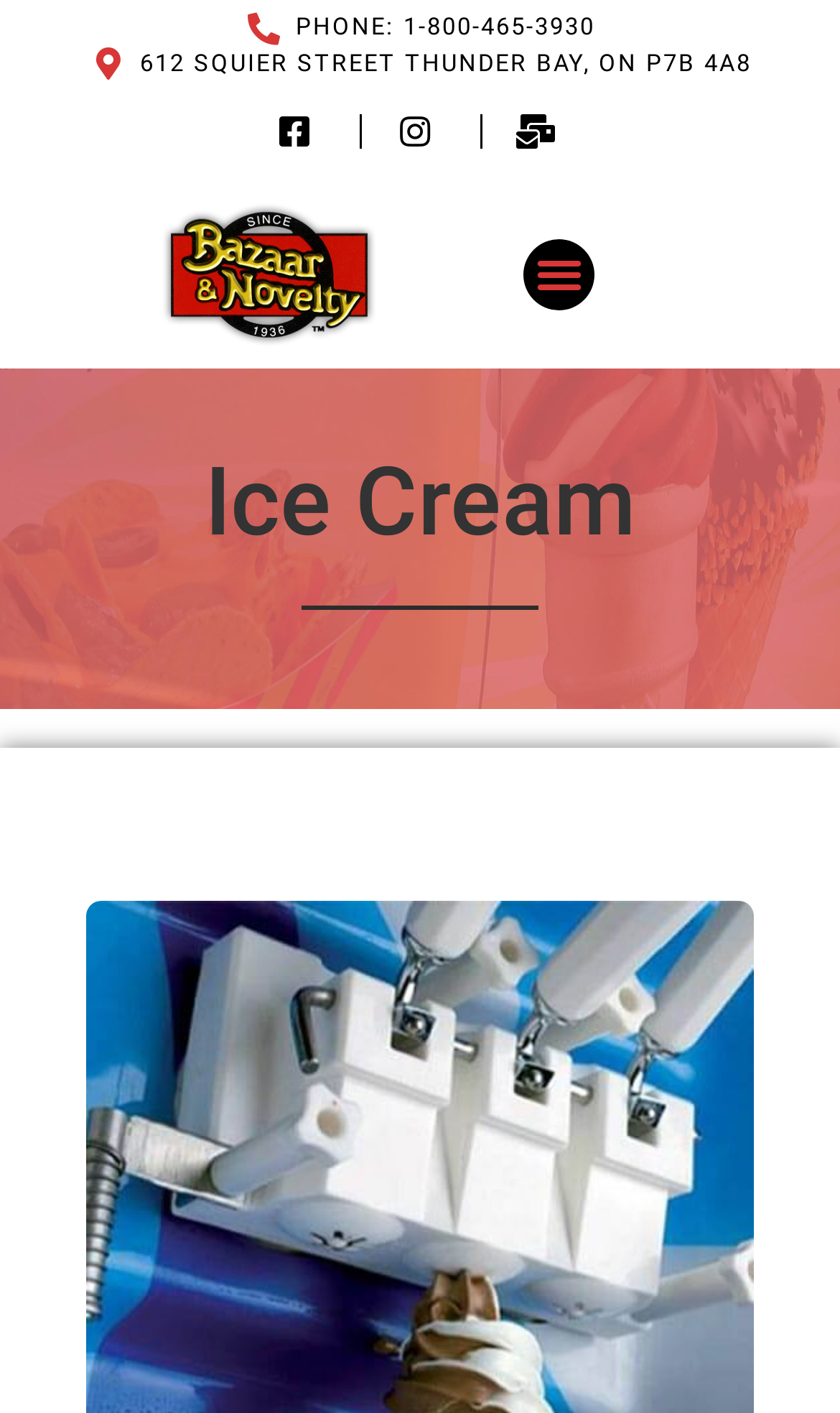Give a detailed account of the webpage, highlighting key information.

The webpage is about Ice Cream Bazaar and Novelty, a leading ice cream supplier in Thunder Bay. At the top left of the page, there is a logo of the company, accompanied by a menu toggle button to the right. Below the logo, there are four links in a row, with the first link displaying the company's phone number, and the second link showing the company's address. The remaining two links are empty. 

Further down, there is a prominent heading that reads "Ice Cream", taking up a significant portion of the page. The company's name, "Ice Cream | Bazaar and Novelty", is likely displayed as the title of the page.